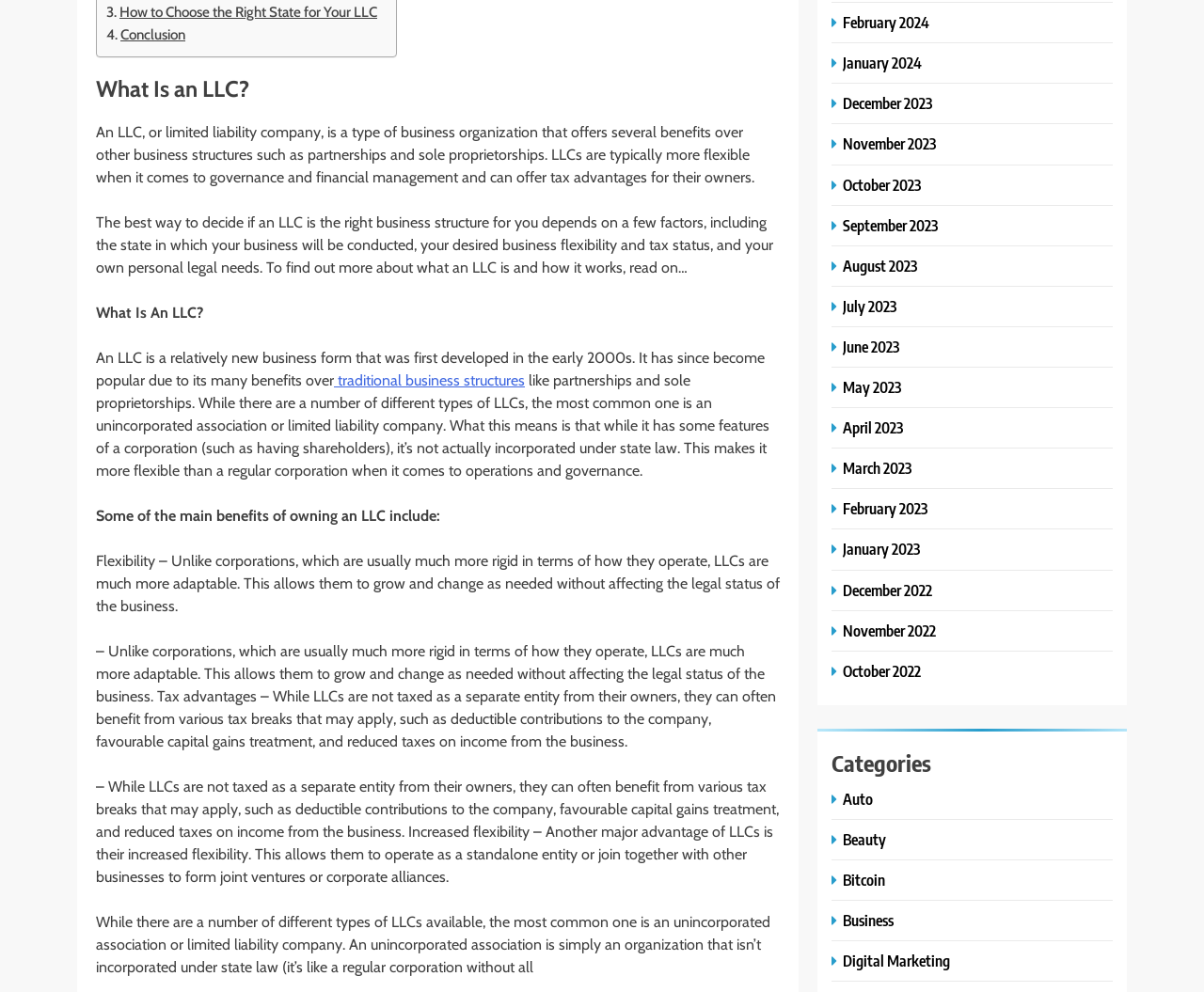What is the topic of the webpage?
Answer with a single word or phrase, using the screenshot for reference.

LLC business structure